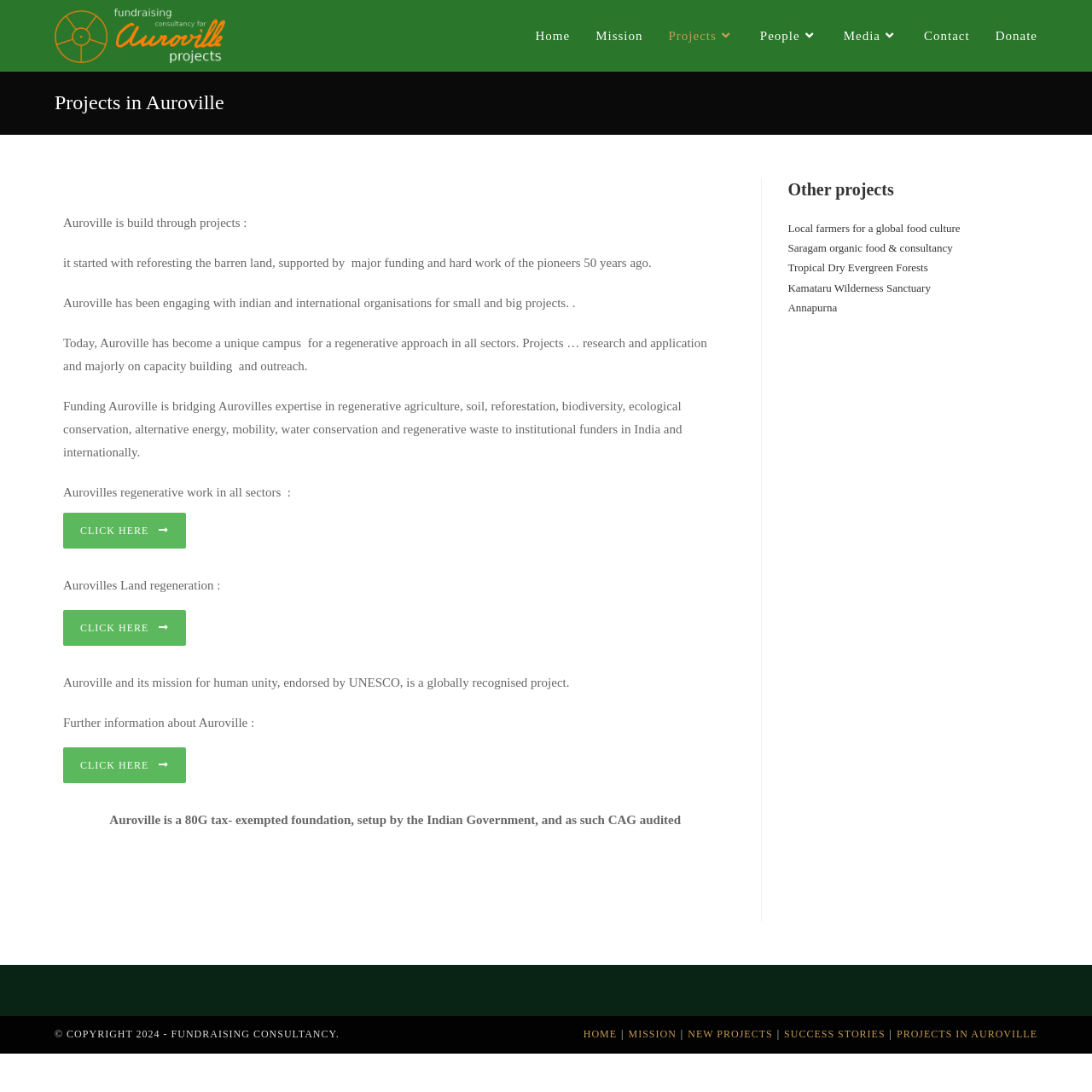How can one learn more about Auroville's mission?
Please provide a comprehensive and detailed answer to the question.

The webpage provides a 'CLICK HERE' link, which is likely a call-to-action to learn more about Auroville's mission, as it is placed after the text describing Auroville's mission and is a prominent element on the webpage.